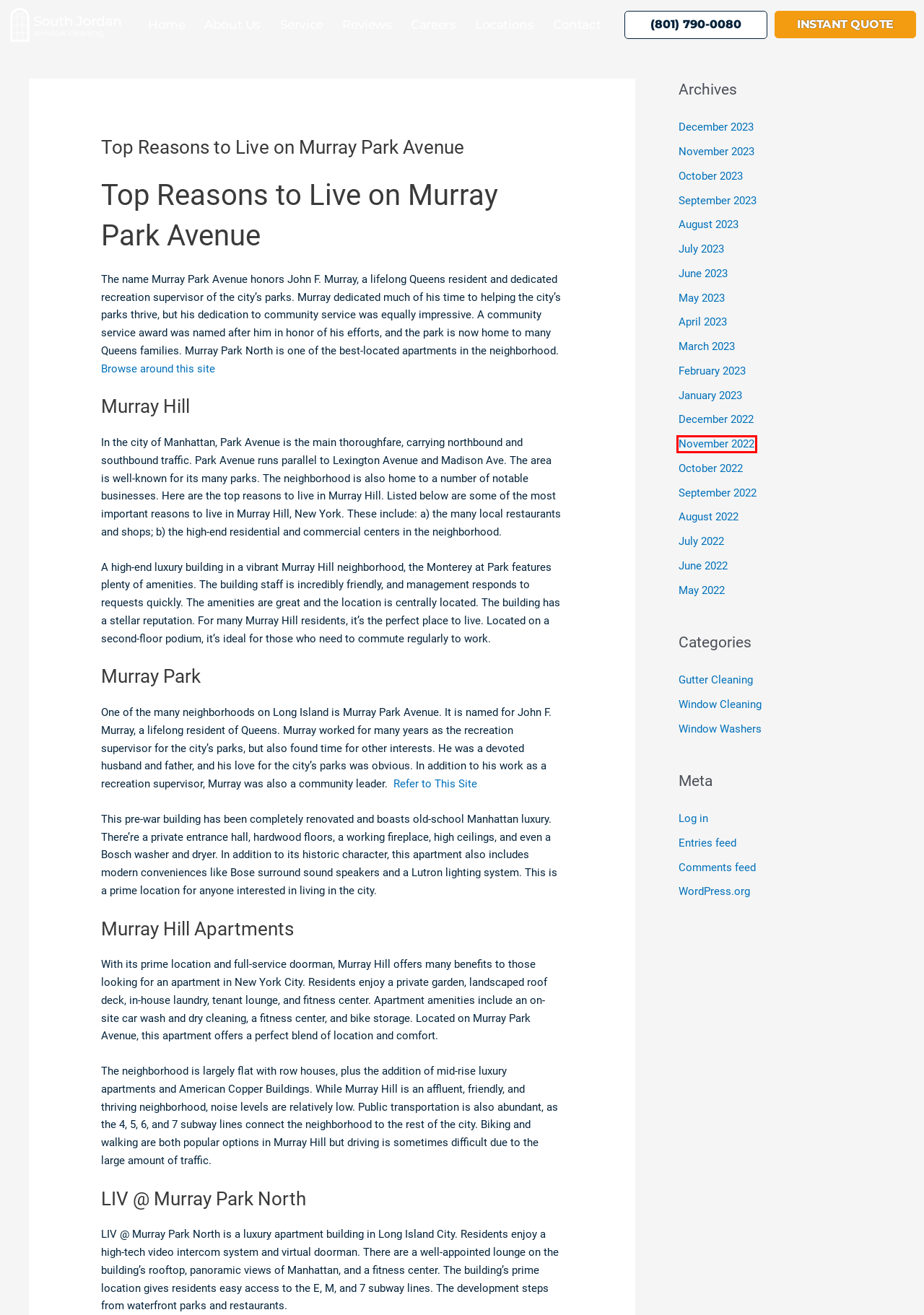You are provided with a screenshot of a webpage highlighting a UI element with a red bounding box. Choose the most suitable webpage description that matches the new page after clicking the element in the bounding box. Here are the candidates:
A. February 2023 - South Jordan Window Cleaning
B. November 2022 - South Jordan Window Cleaning
C. June 2023 - South Jordan Window Cleaning
D. Top Rated Window Cleaning in Salt Lake City UT - South Jordan Window Cleaning
E. August 2023 - South Jordan Window Cleaning
F. Contact - South Jordan Window Cleaning
G. South Jordan Window Cleaning
H. Career Opportunities - South Jordan Window Cleaning

B